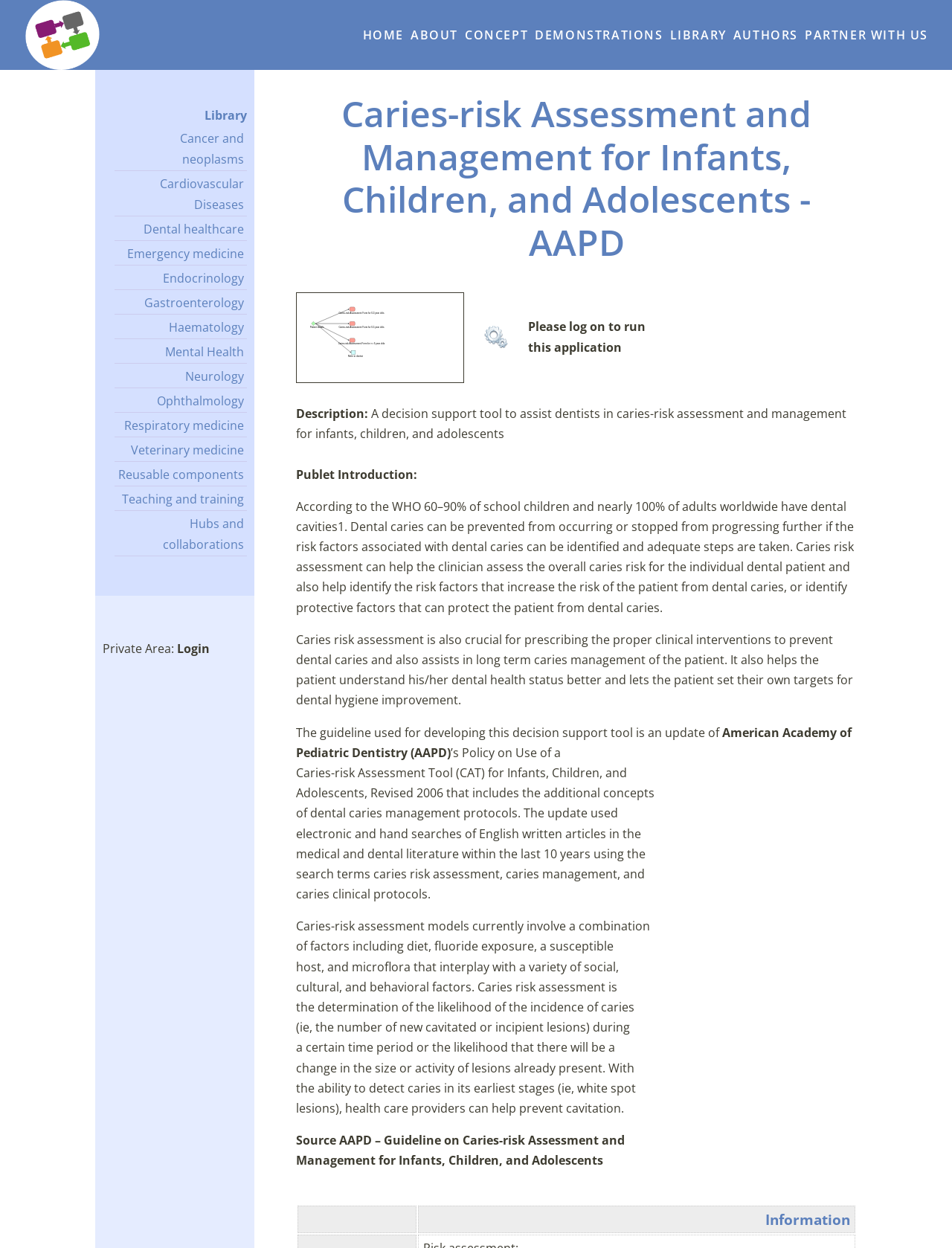Locate the bounding box of the UI element based on this description: "Emergency medicine". Provide four float numbers between 0 and 1 as [left, top, right, bottom].

[0.133, 0.197, 0.256, 0.21]